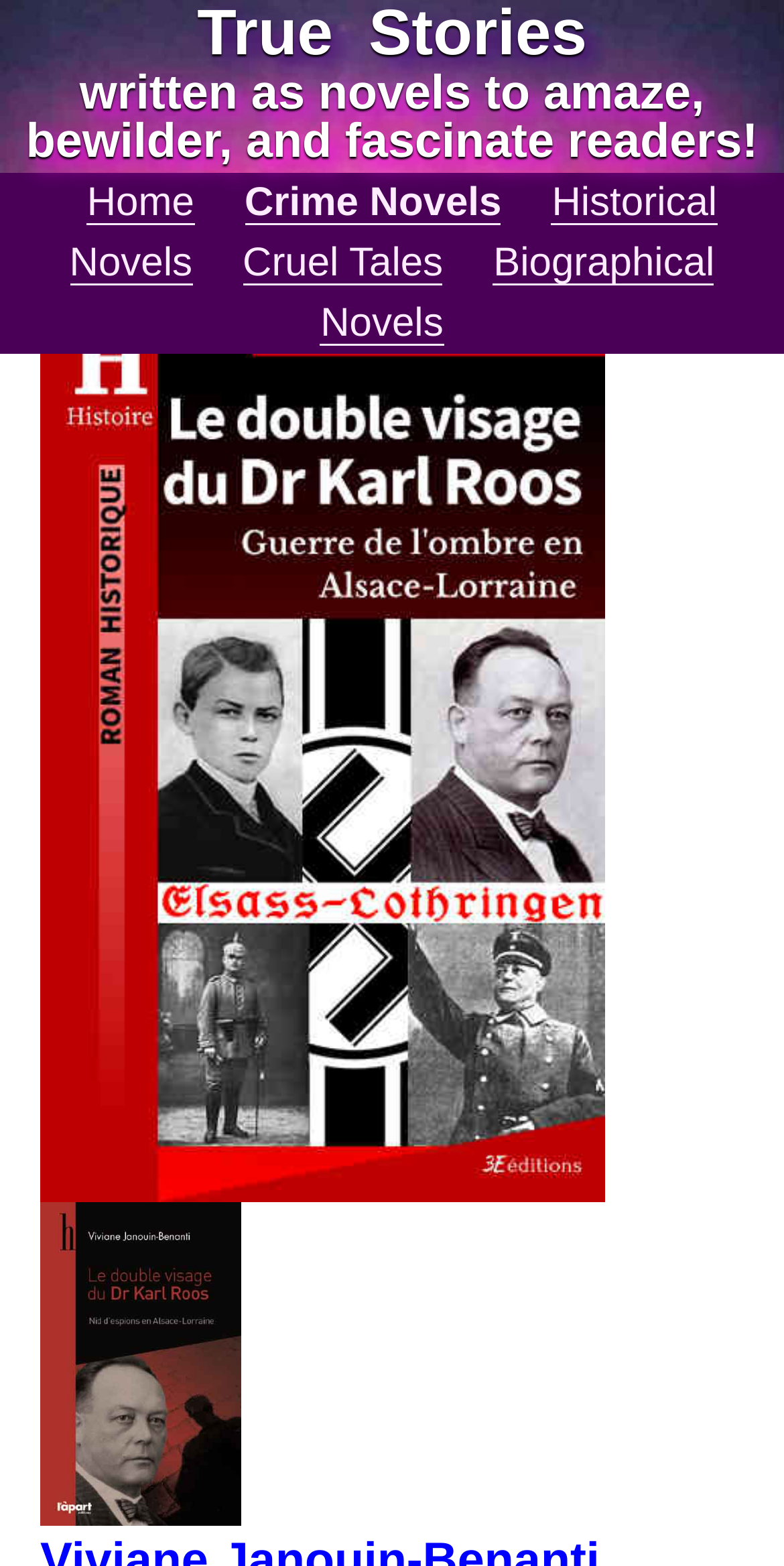Answer the question below using just one word or a short phrase: 
How many links are present in the top navigation bar?

4